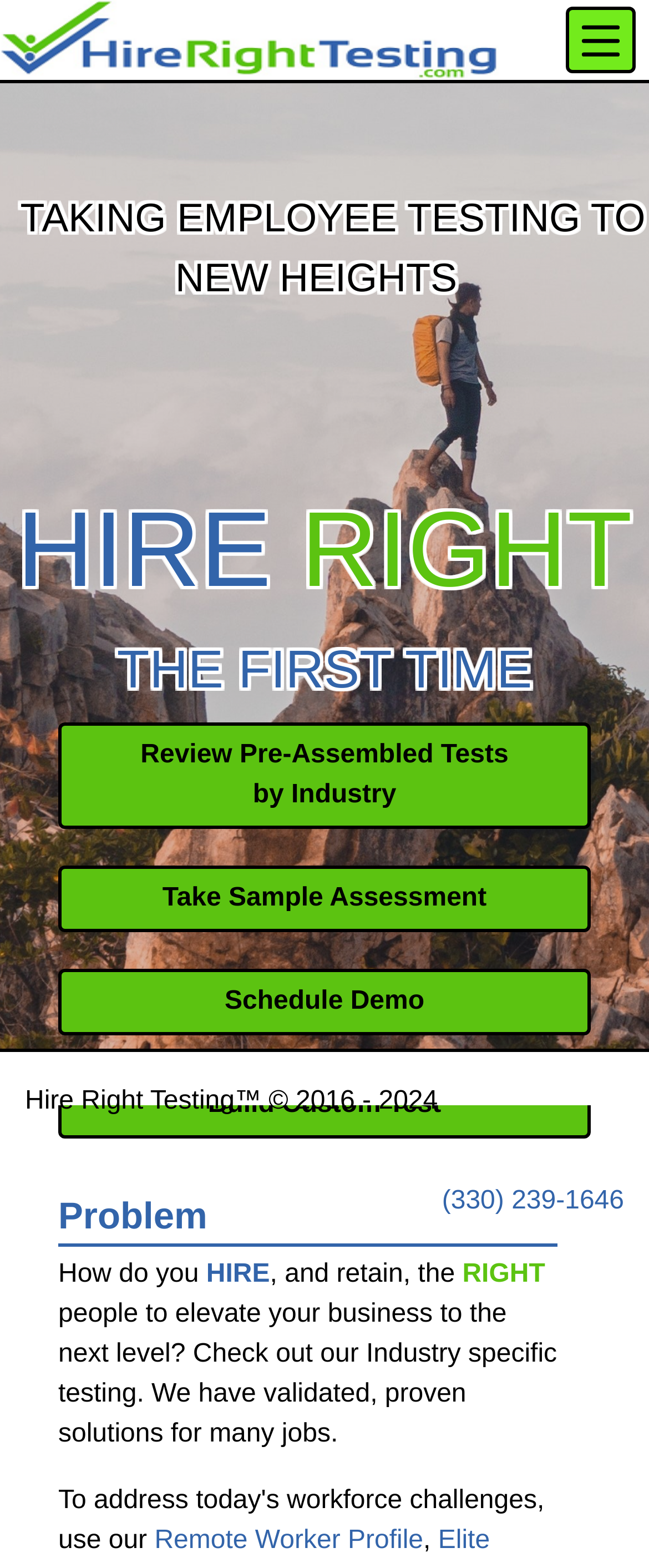Summarize the contents and layout of the webpage in detail.

The webpage is about Hire Right Testing, a company that provides pre-employment testing services. At the top left corner, there is a logo button with an image. Next to it, on the top right corner, there is a toggle navigation button with a menu image. 

Below the navigation button, there is a large heading that reads "TAKING EMPLOYEE TESTING TO NEW HEIGHTS" in a prominent position. 

Underneath the heading, there are three large words "HIRE", "RIGHT", and "THE FIRST TIME" arranged horizontally, with "HIRE" on the left, "RIGHT" on the right, and "THE FIRST TIME" in the middle. 

Below these words, there are four links arranged vertically, labeled "Review Pre-Assembled Tests by Industry", "Take Sample Assessment", "Schedule Demo", and "Build Custom Test". 

Further down, there is a heading "Problem" followed by a paragraph of text that asks how to hire and retain the right people to elevate a business. The text also mentions that the company has industry-specific testing solutions. 

At the bottom of the page, there are two links, "Remote Worker Profile" and a phone number "(330) 239-1646". Additionally, there is a copyright notice "Hire Right Testing™ © 2016 - 2024" at the bottom left corner.